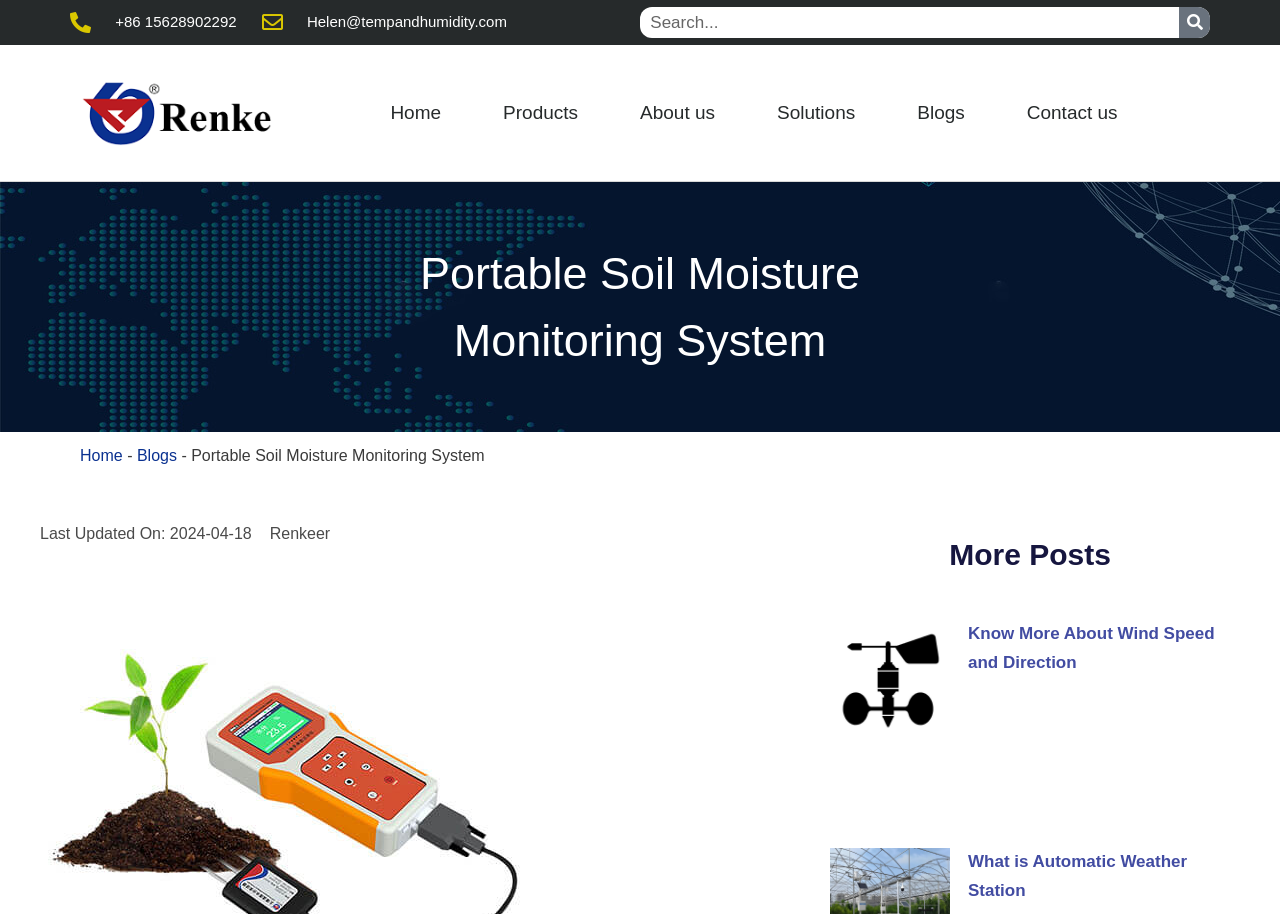Please identify the bounding box coordinates of the element I need to click to follow this instruction: "Search for something".

[0.5, 0.008, 0.945, 0.042]